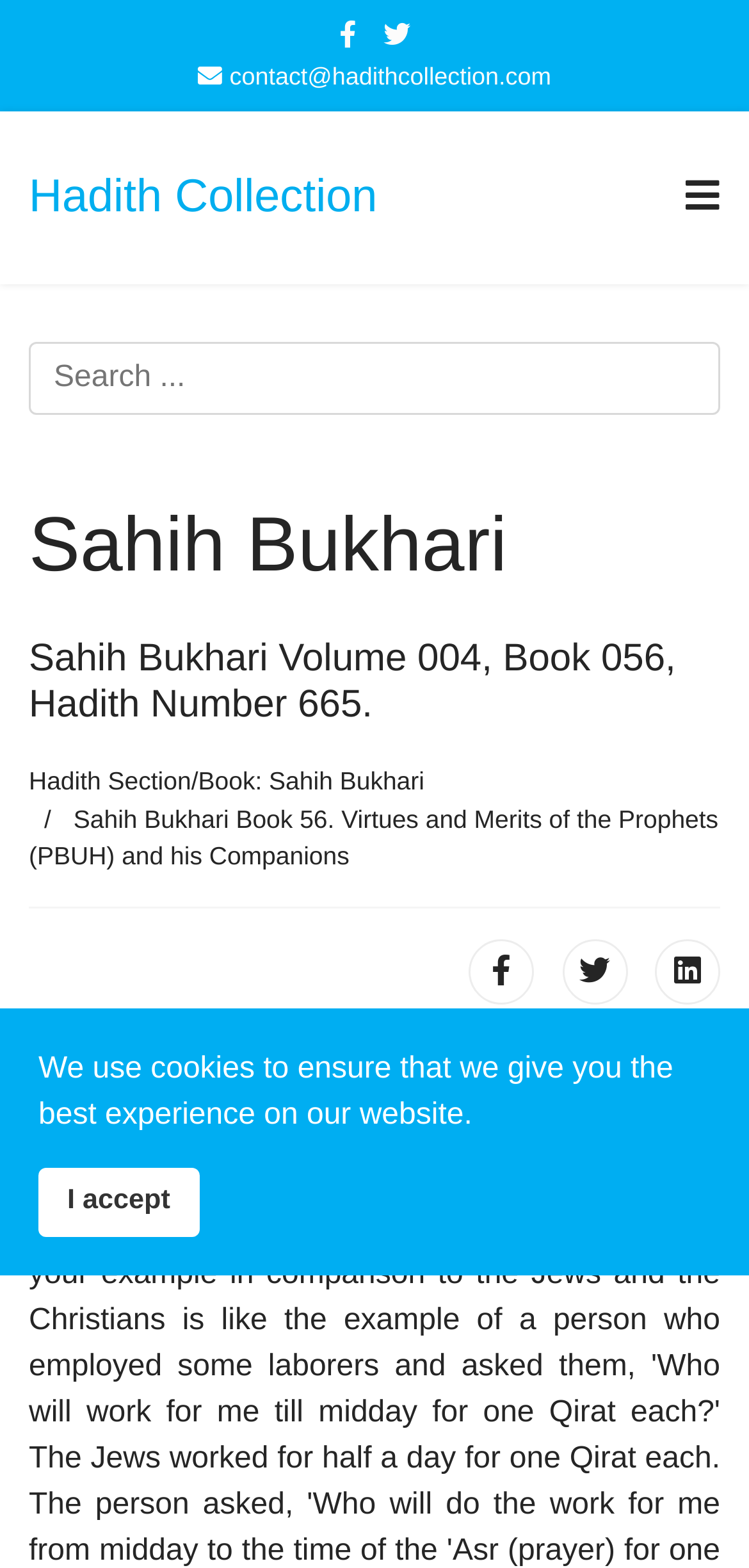Answer the question in one word or a short phrase:
How many navigation links are available?

1